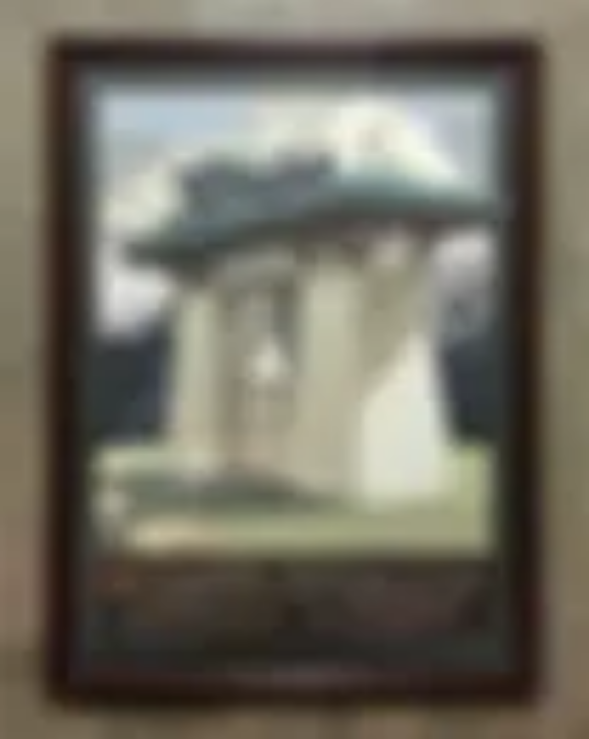What is the price of the unframed version?
Could you answer the question in a detailed manner, providing as much information as possible?

The price of the unframed version can be found in the caption, which mentions that the artwork is available for purchase, priced at $25 for an unframed version.